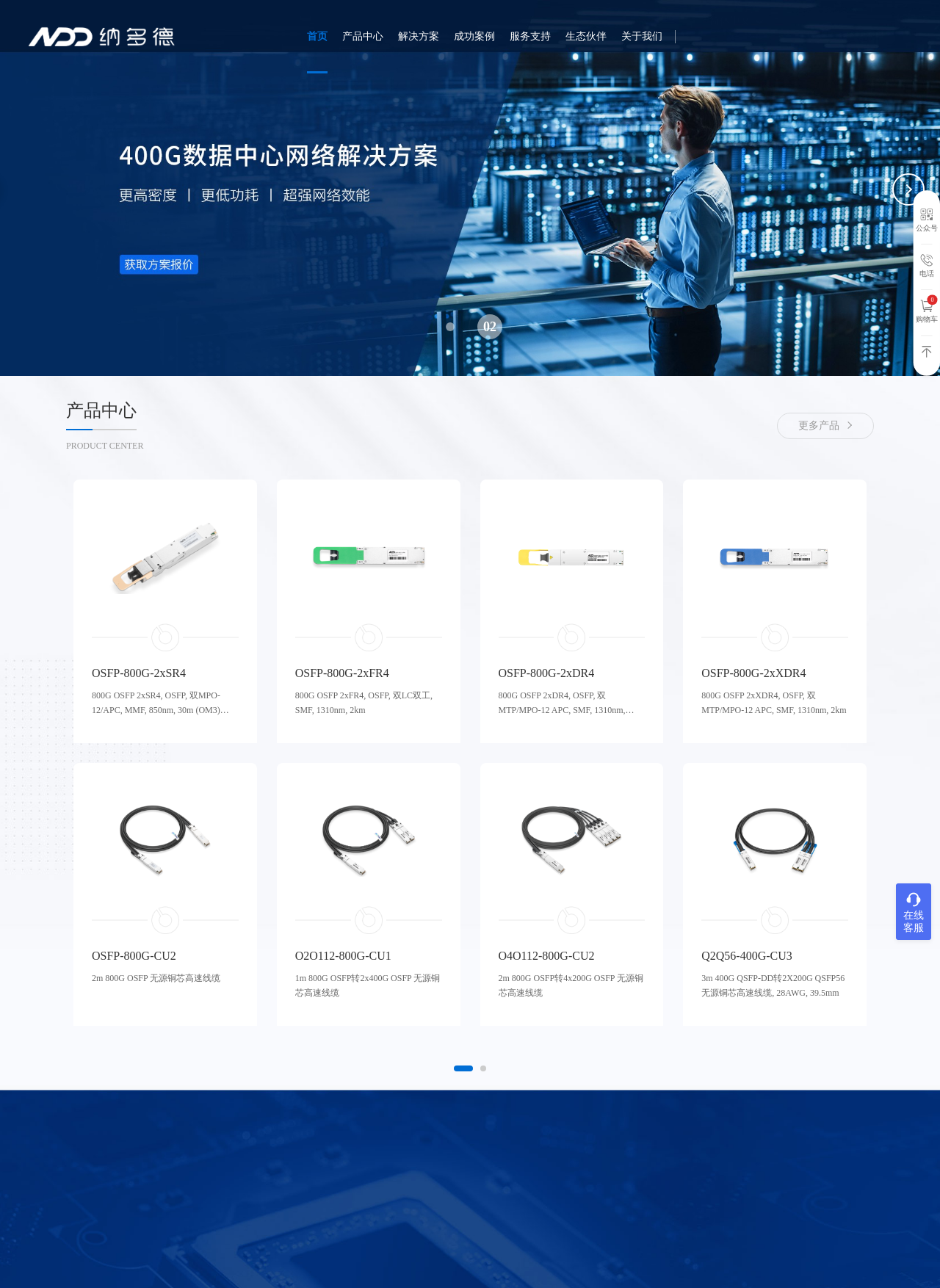Determine the bounding box for the described HTML element: "OSFP-800G-CU2 2m 800G OSFP 无源铜芯高速线缆". Ensure the coordinates are four float numbers between 0 and 1 in the format [left, top, right, bottom].

[0.078, 0.592, 0.273, 0.797]